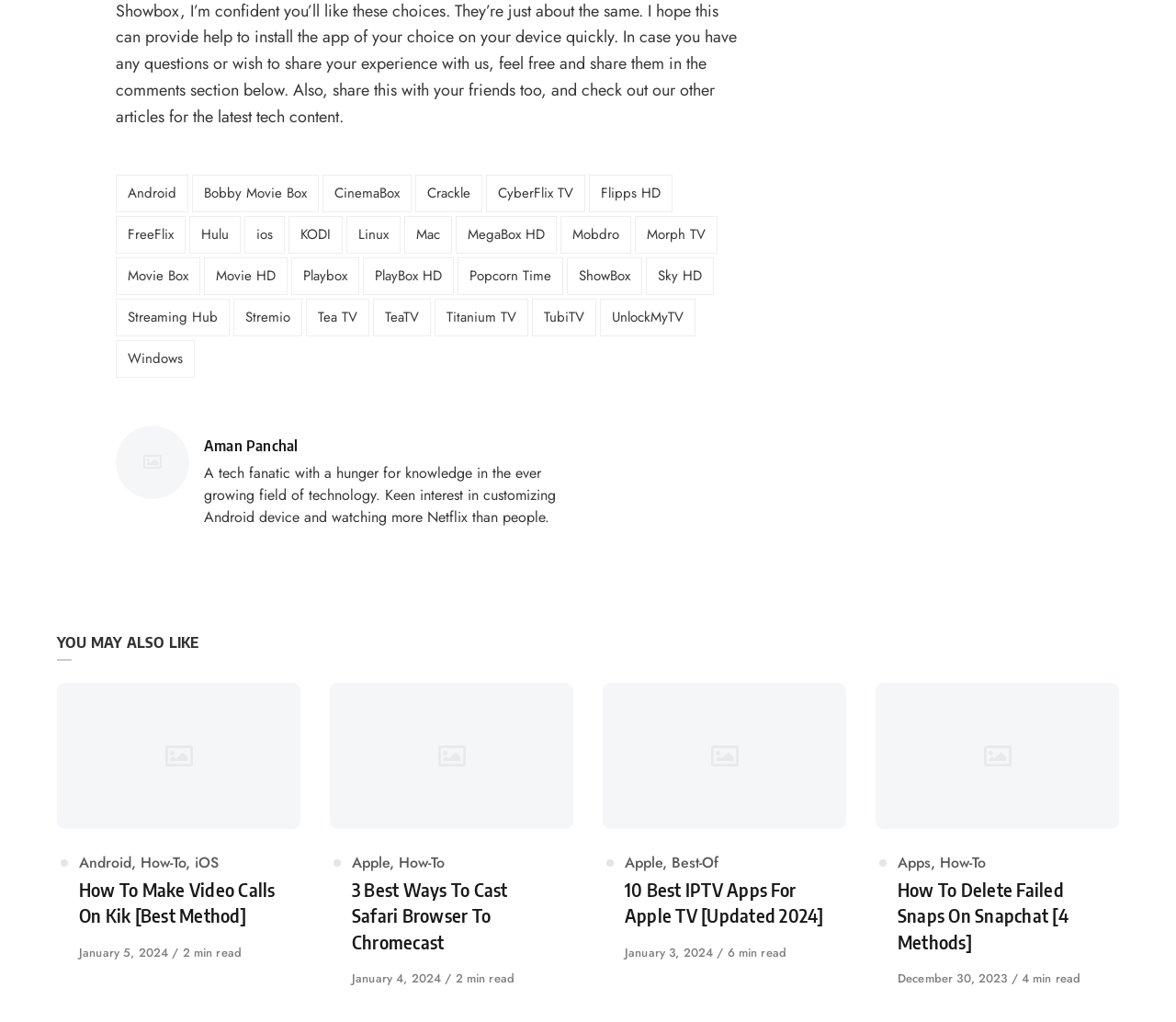How many articles are listed on this webpage?
From the screenshot, provide a brief answer in one word or phrase.

4